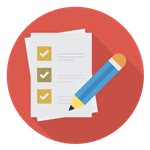Based on the image, please elaborate on the answer to the following question:
What is the color of the pencil's body?

According to the caption, the pencil has a blue body, which is a distinctive feature of the icon and reinforces the theme of writing and editing.